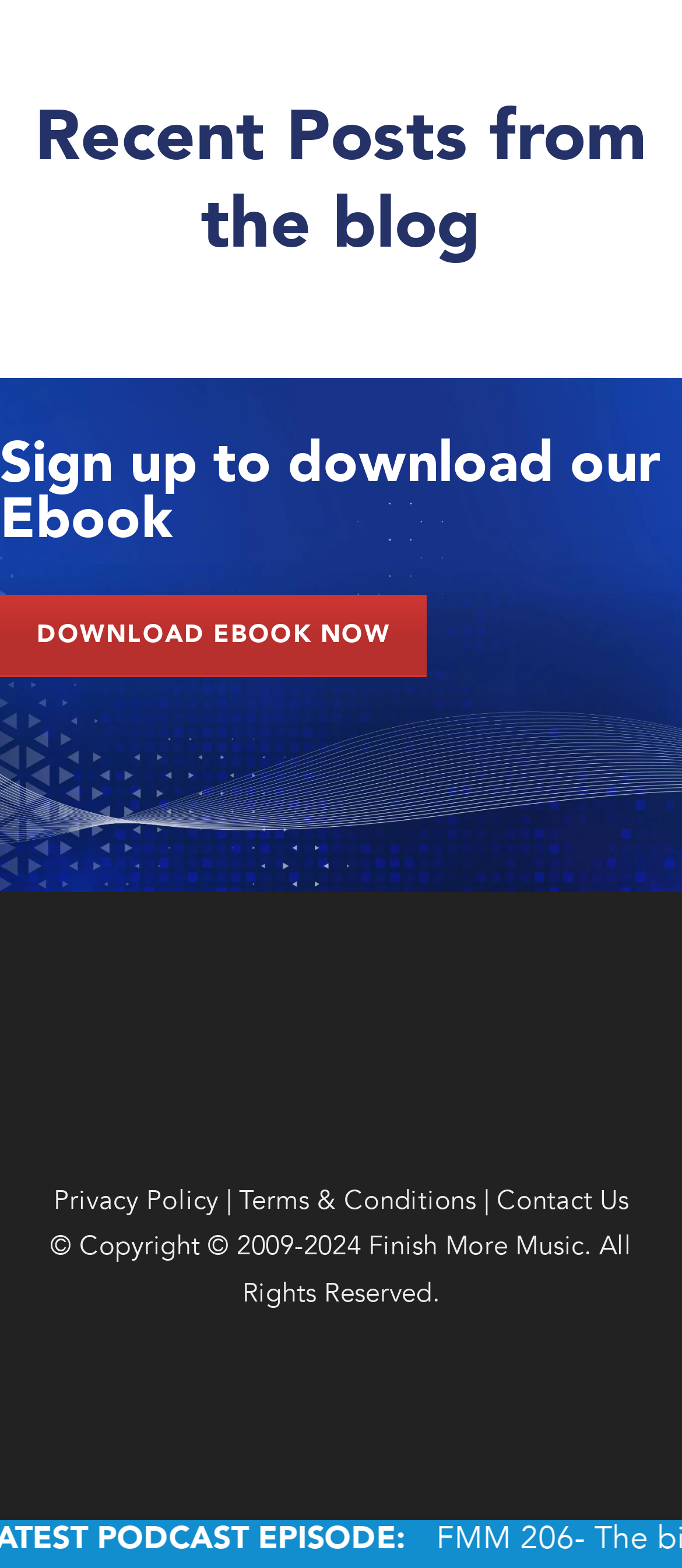Give a one-word or phrase response to the following question: What is the copyright year range?

2009-2024